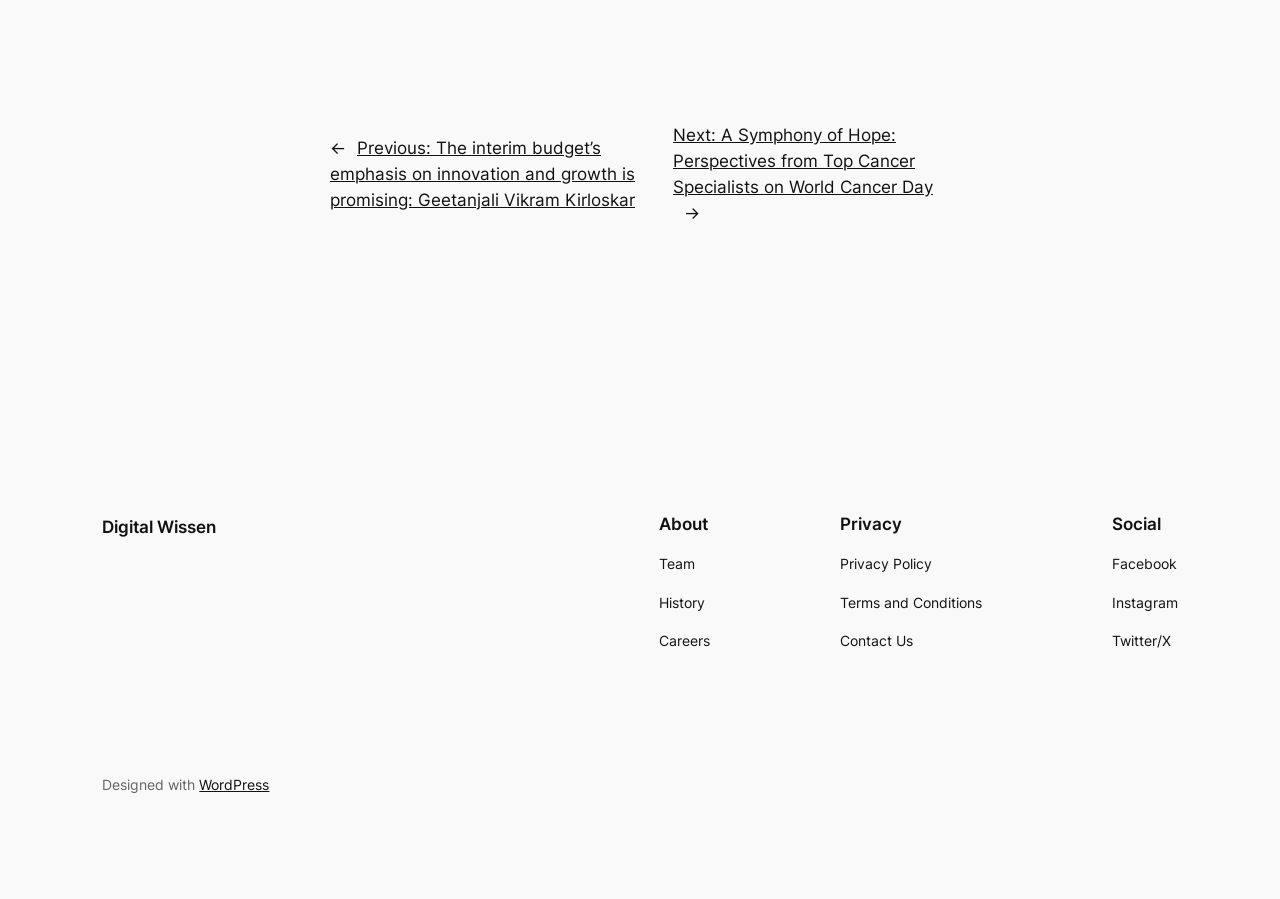Determine the bounding box coordinates of the area to click in order to meet this instruction: "learn about Digital Wissen".

[0.08, 0.575, 0.169, 0.597]